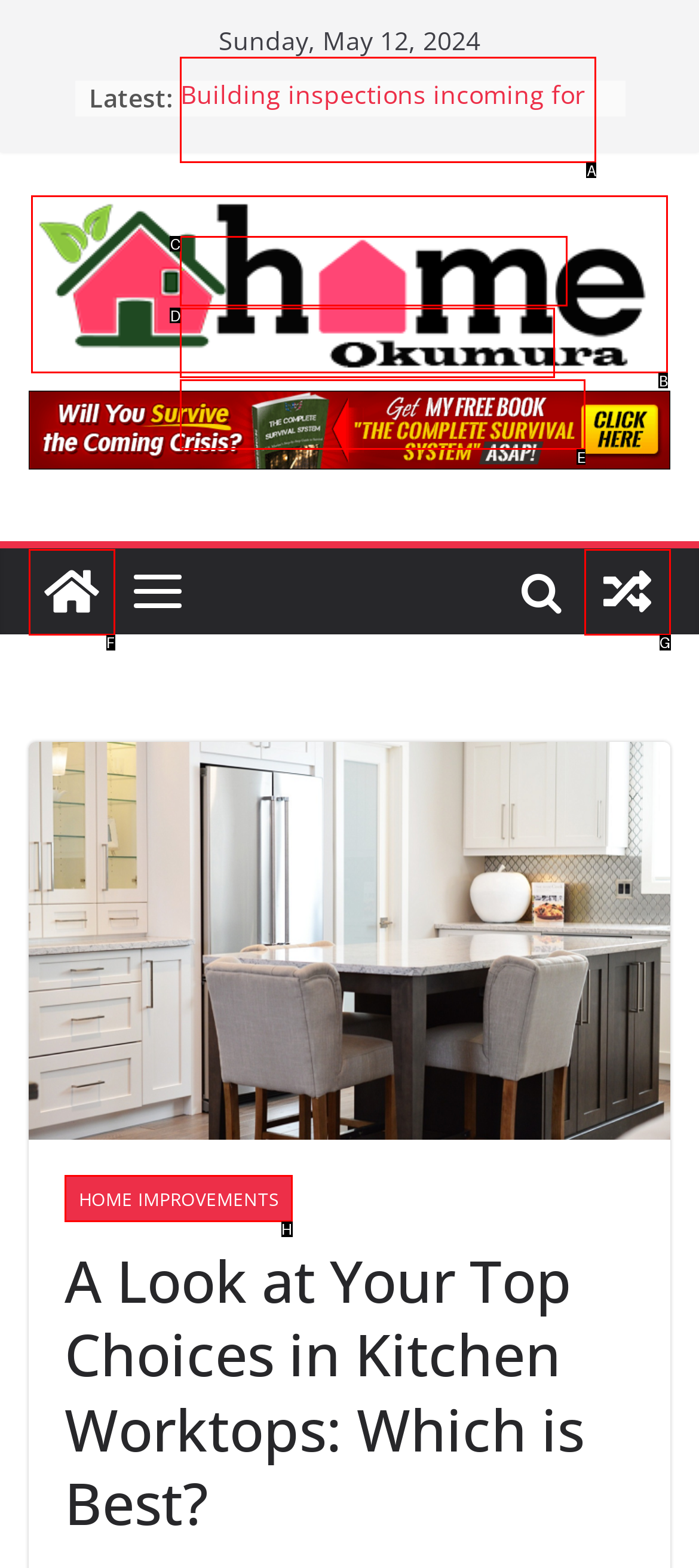Choose the UI element that best aligns with the description: title="View a random post"
Respond with the letter of the chosen option directly.

G